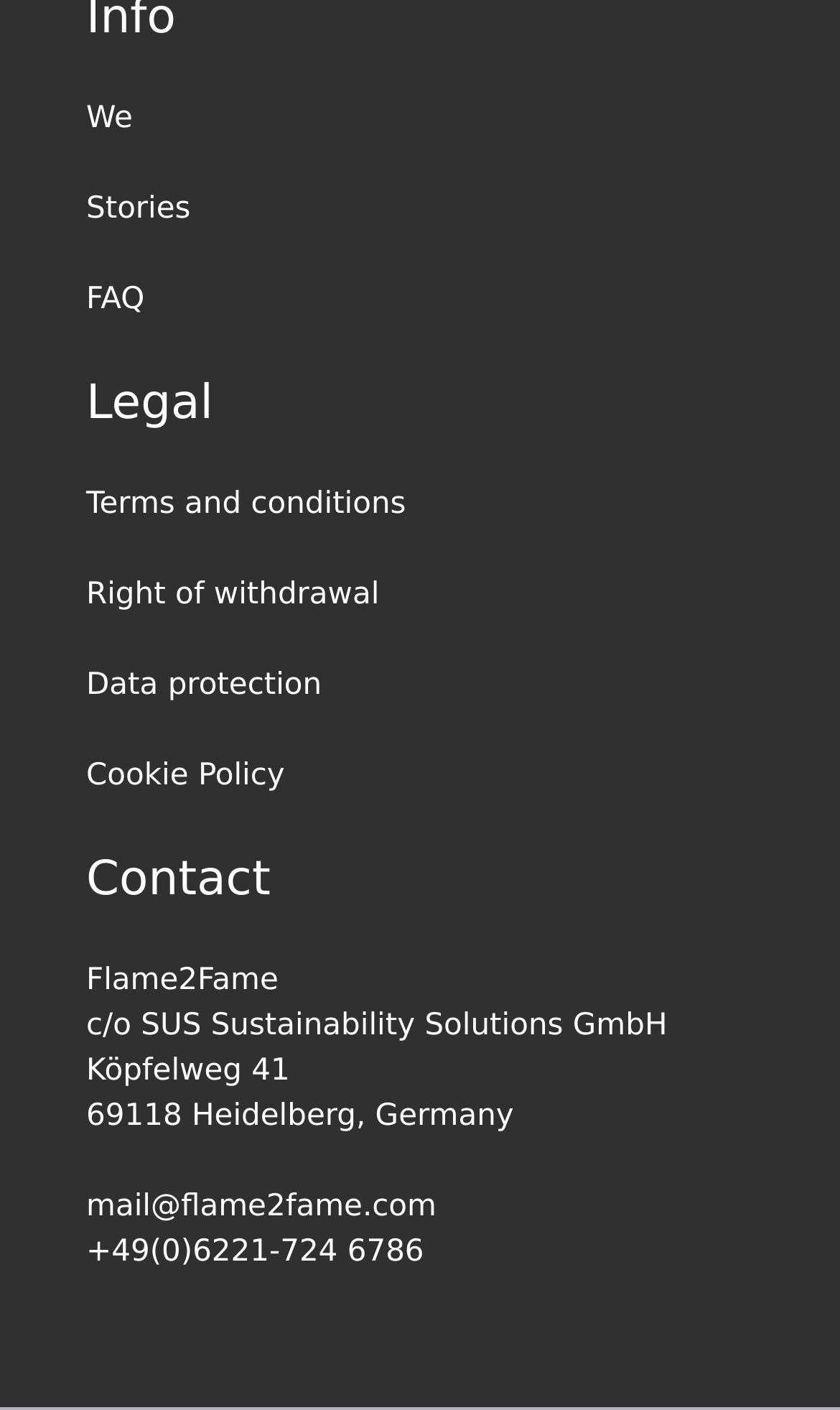How can I contact the company via email?
Please provide a single word or phrase as the answer based on the screenshot.

mail@flame2fame.com